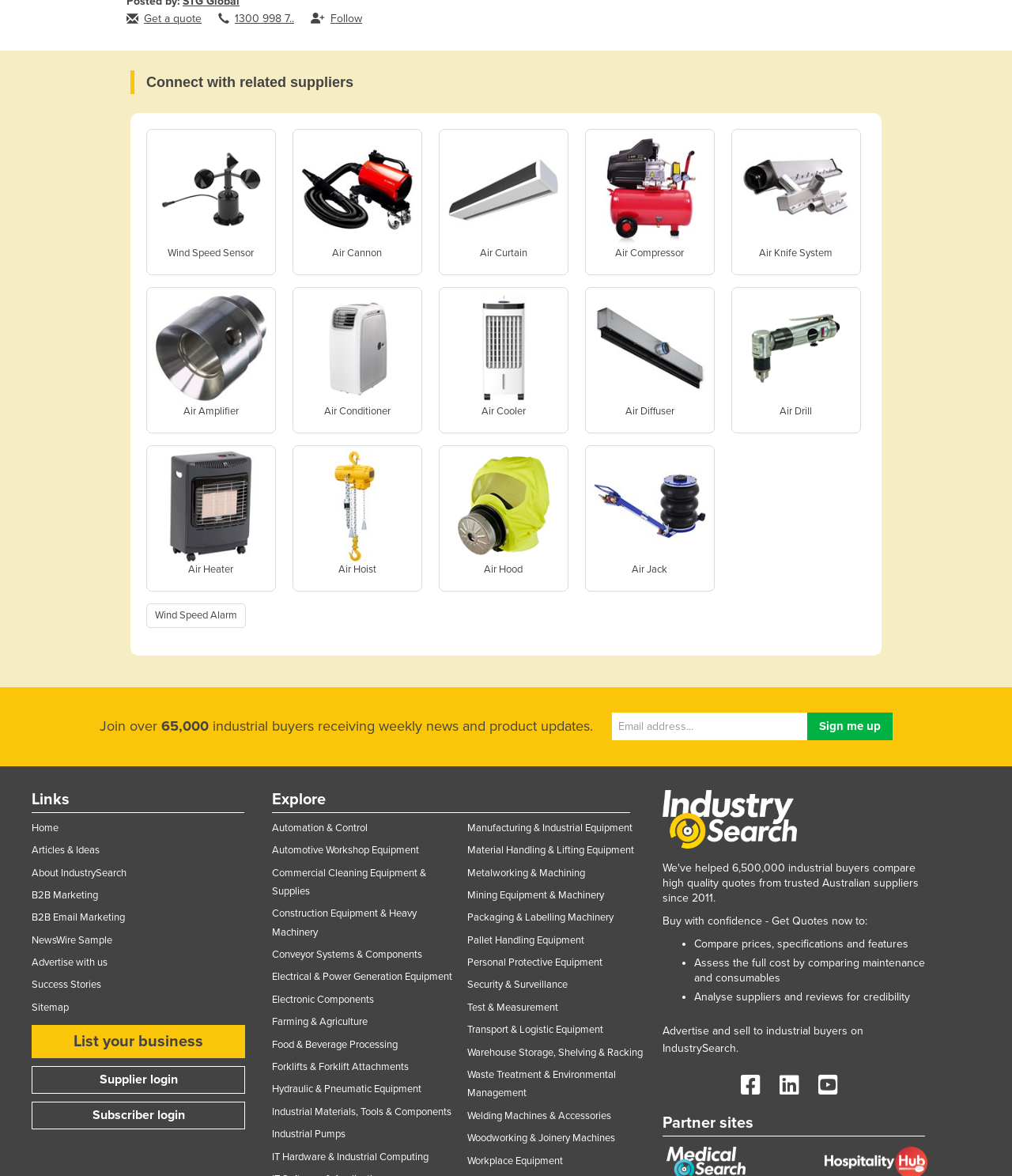What is the purpose of the 'Get a quote' link?
Offer a detailed and exhaustive answer to the question.

The 'Get a quote' link is located at the top of the webpage, suggesting that it is a prominent feature. Its purpose is to allow users to request a quote for a product or service, likely from a supplier or manufacturer.